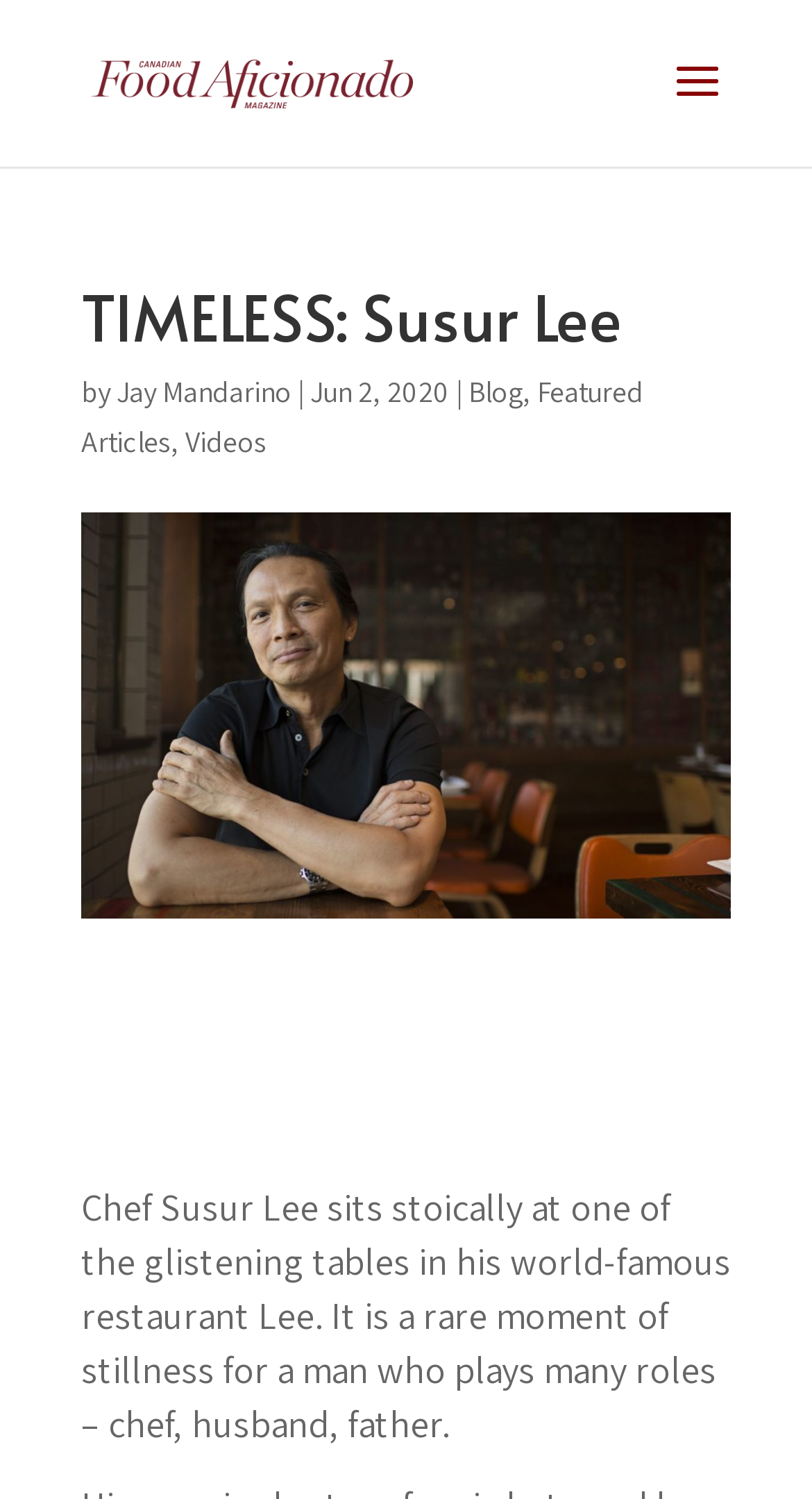What is the profession of Susur Lee?
Answer the question with a detailed explanation, including all necessary information.

I found the profession of Susur Lee by reading the text of the article. The sentence 'Chef Susur Lee sits stoically at one of the glistening tables in his world-famous restaurant Lee.' mentions that Susur Lee is a chef.